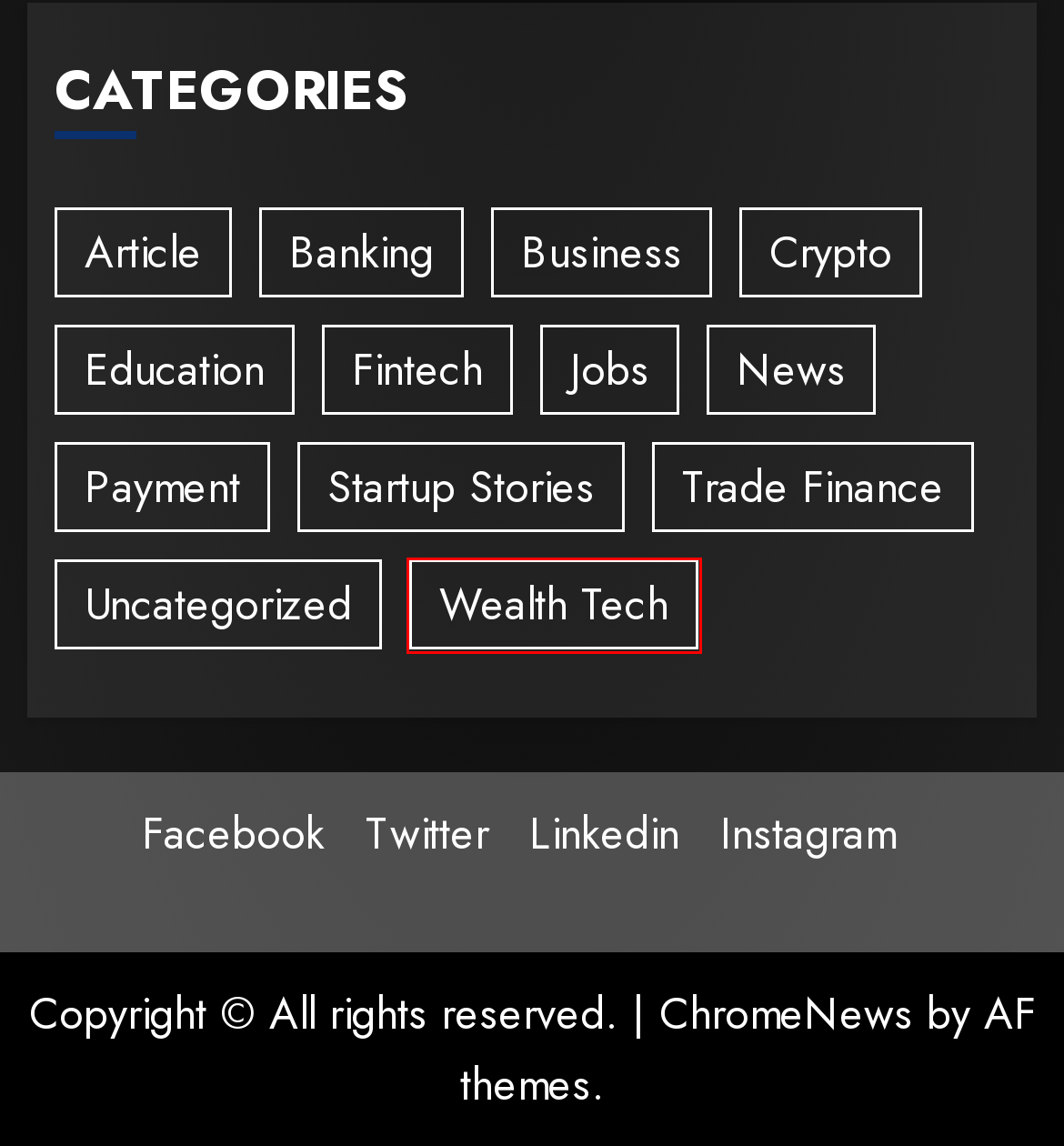Review the screenshot of a webpage containing a red bounding box around an element. Select the description that best matches the new webpage after clicking the highlighted element. The options are:
A. Fintech Archives - PAYPII- Know to Grow
B. Trade Finance
C. Uncategorized Archives - PAYPII- Know to Grow
D. Education Archives - PAYPII- Know to Grow
E. Explore the latest in corporate and business news
F. Startup Stories Archives - PAYPII- Know to Grow
G. Wealth Tech Archives - PAYPII- Know to Grow
H. Jobs Archives - PAYPII- Know to Grow

G